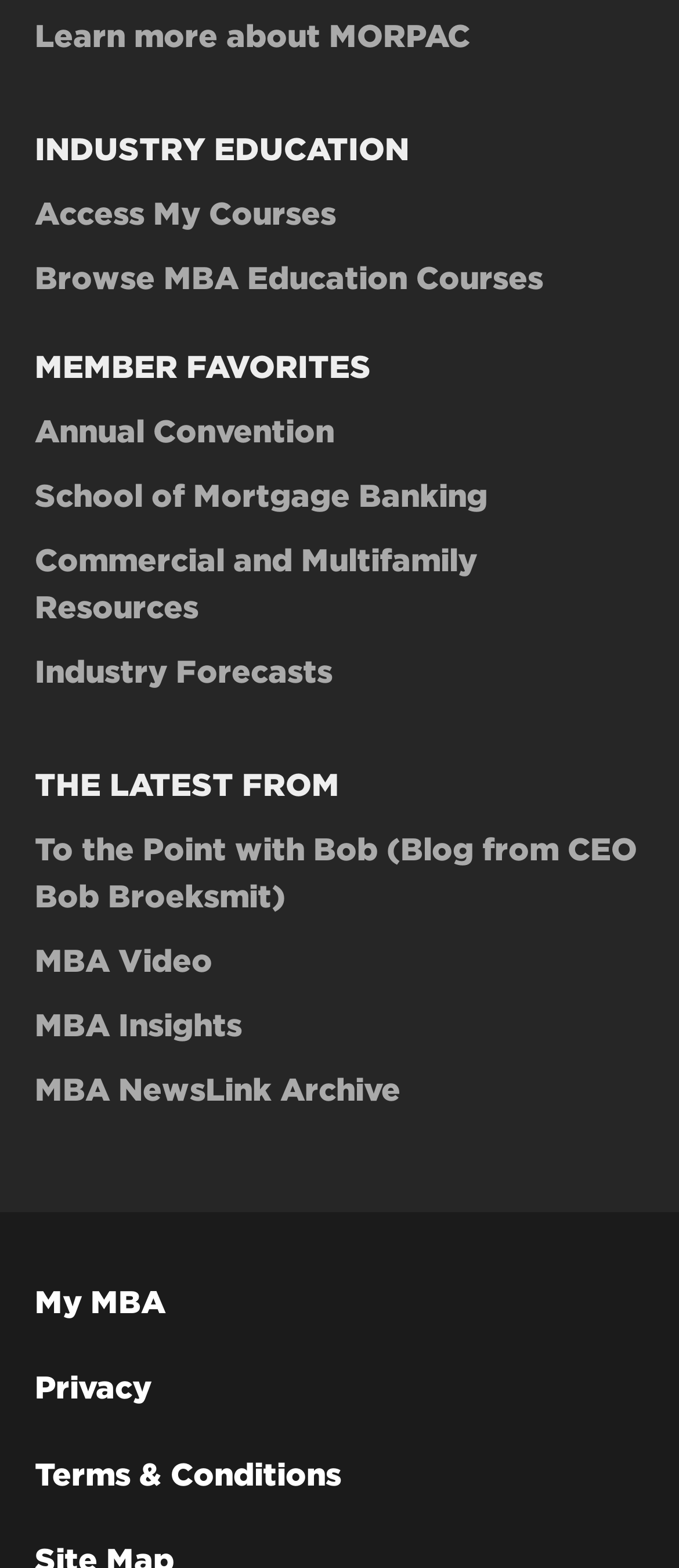Find the bounding box coordinates of the clickable element required to execute the following instruction: "Read the latest blog from CEO Bob Broeksmit". Provide the coordinates as four float numbers between 0 and 1, i.e., [left, top, right, bottom].

[0.051, 0.53, 0.938, 0.583]